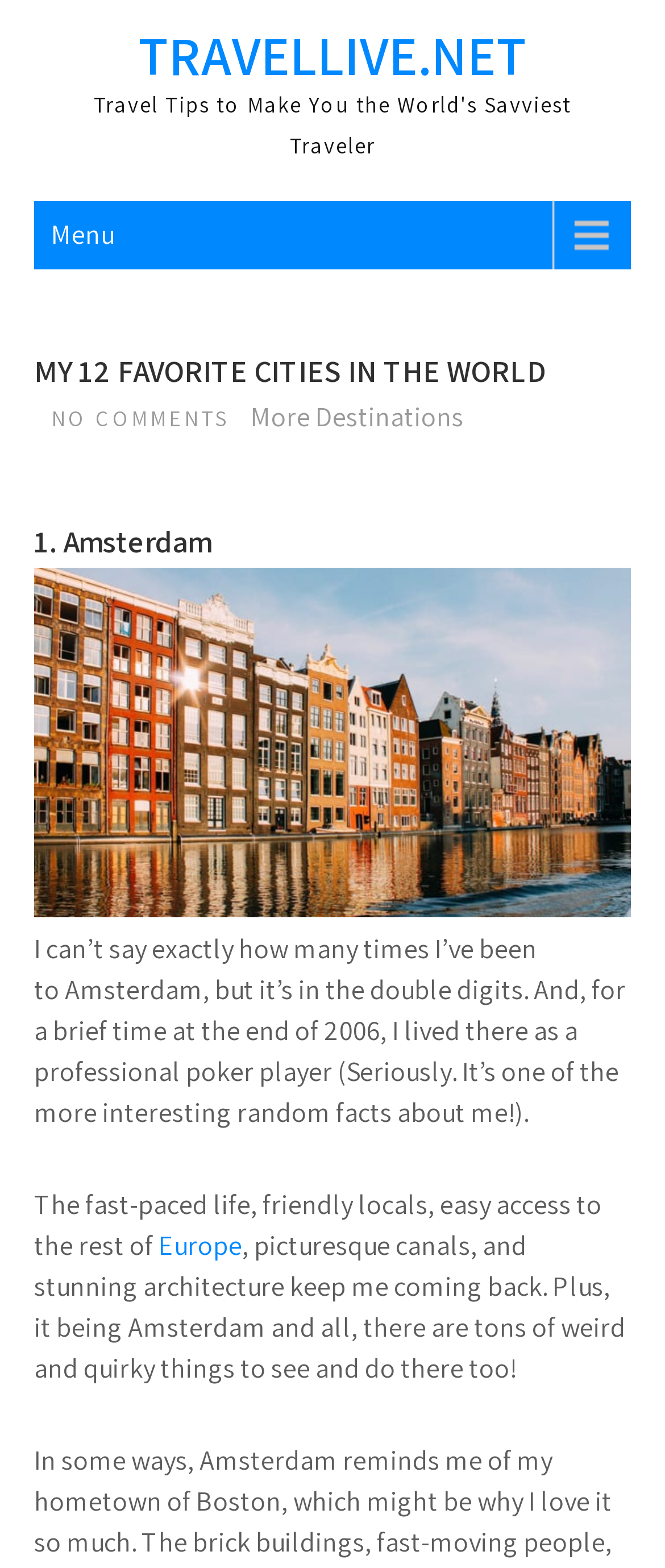What is the first favorite city mentioned?
From the details in the image, provide a complete and detailed answer to the question.

I found the answer by looking at the content section of the webpage, where I saw a heading element with the text '1. Amsterdam', which indicates that Amsterdam is the first favorite city mentioned.